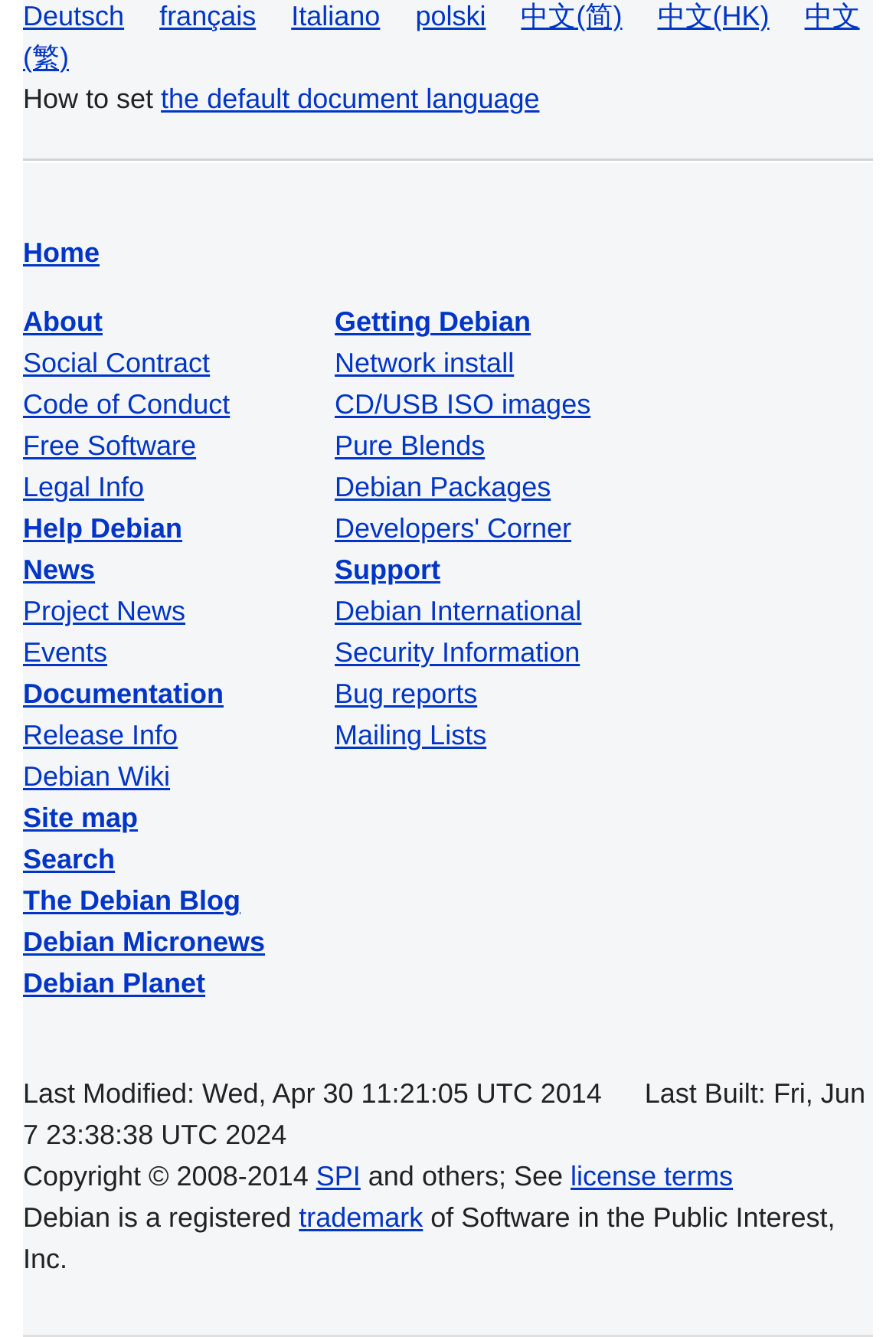Give a one-word or one-phrase response to the question: 
What is the last modified date of the webpage?

Wed, Apr 30 11:21:05 UTC 2014